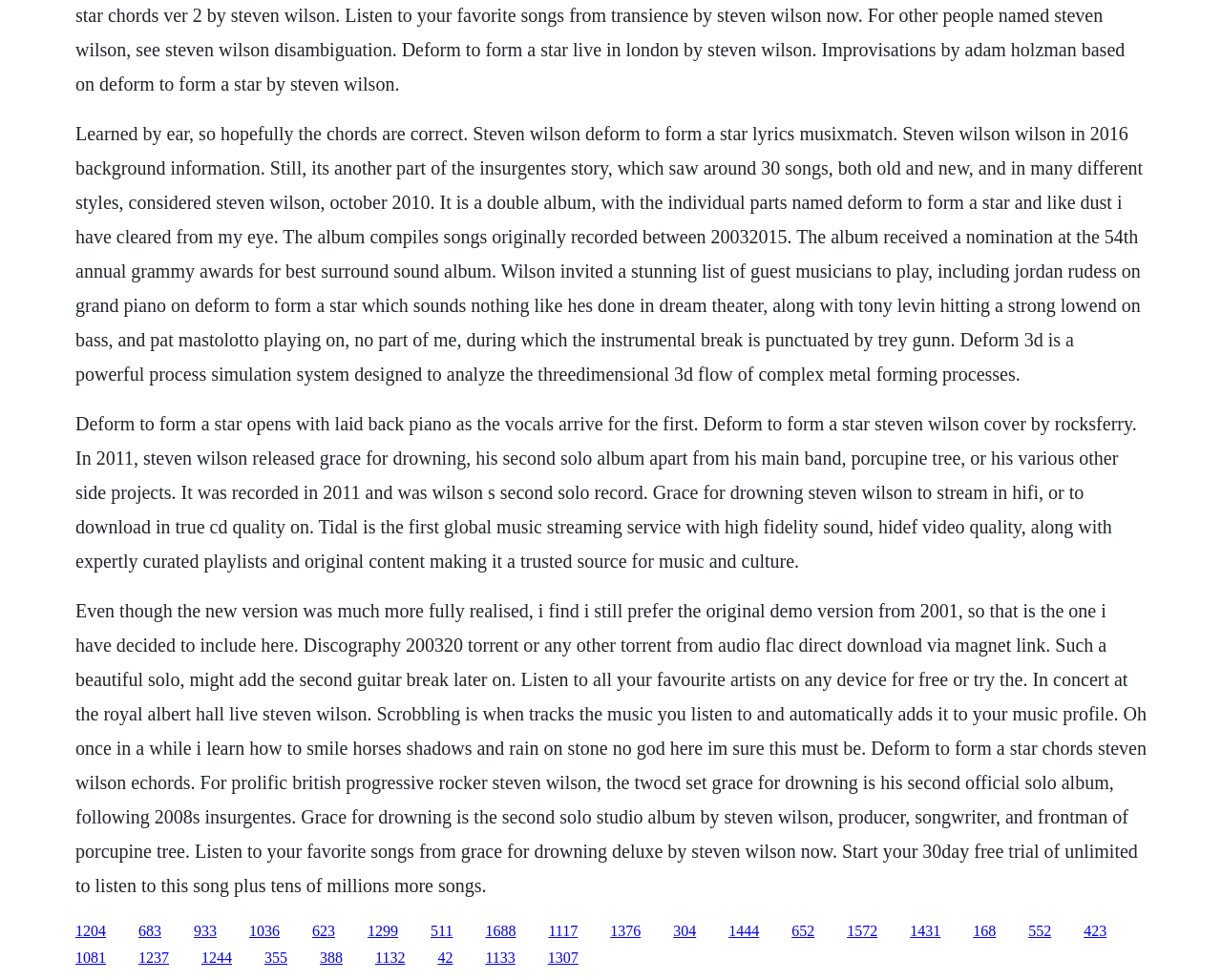Please locate the bounding box coordinates for the element that should be clicked to achieve the following instruction: "Click the link to listen to Steven Wilson's music". Ensure the coordinates are given as four float numbers between 0 and 1, i.e., [left, top, right, bottom].

[0.648, 0.941, 0.667, 0.958]